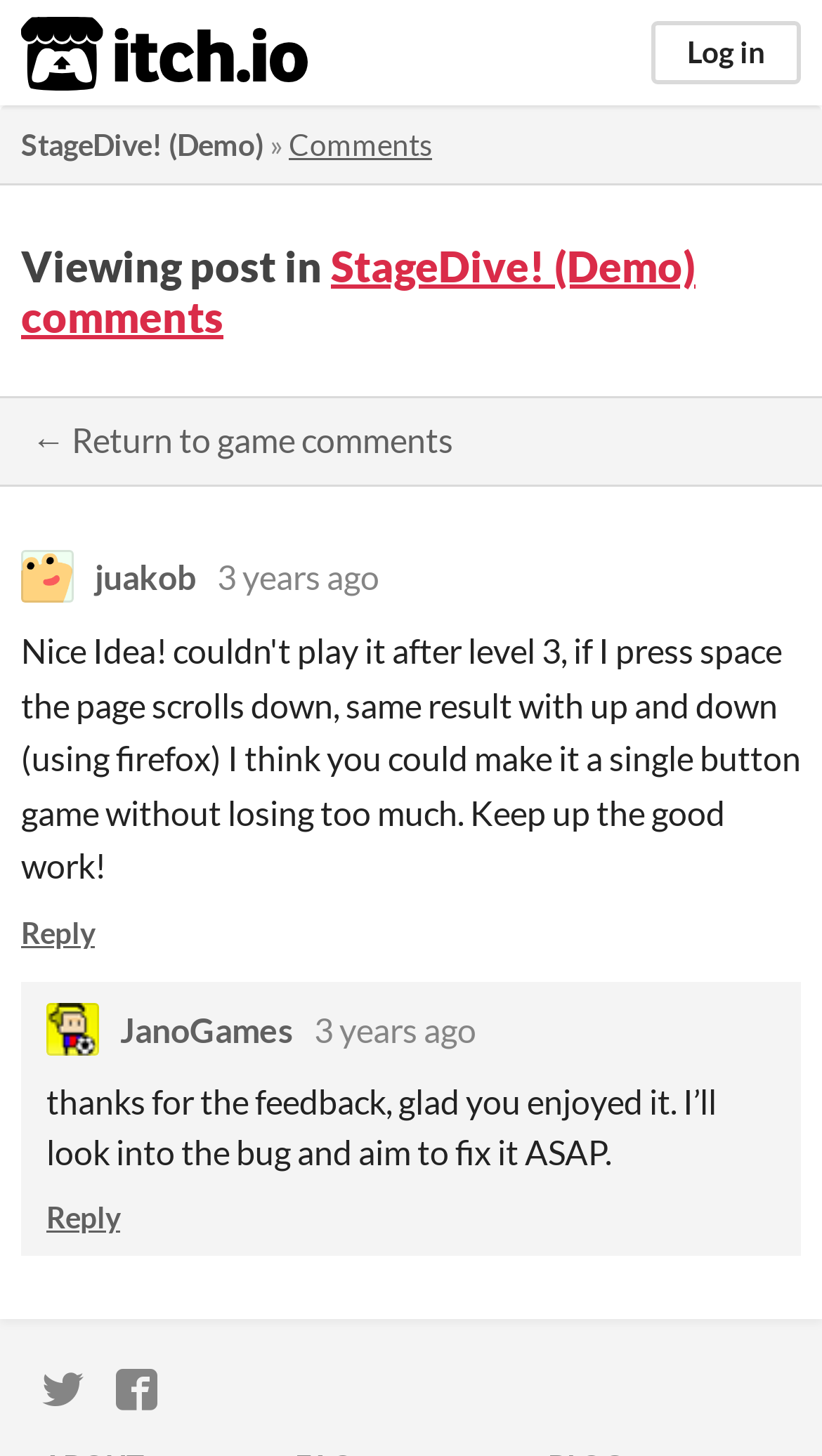Determine the bounding box coordinates of the region I should click to achieve the following instruction: "Access Flingster". Ensure the bounding box coordinates are four float numbers between 0 and 1, i.e., [left, top, right, bottom].

None